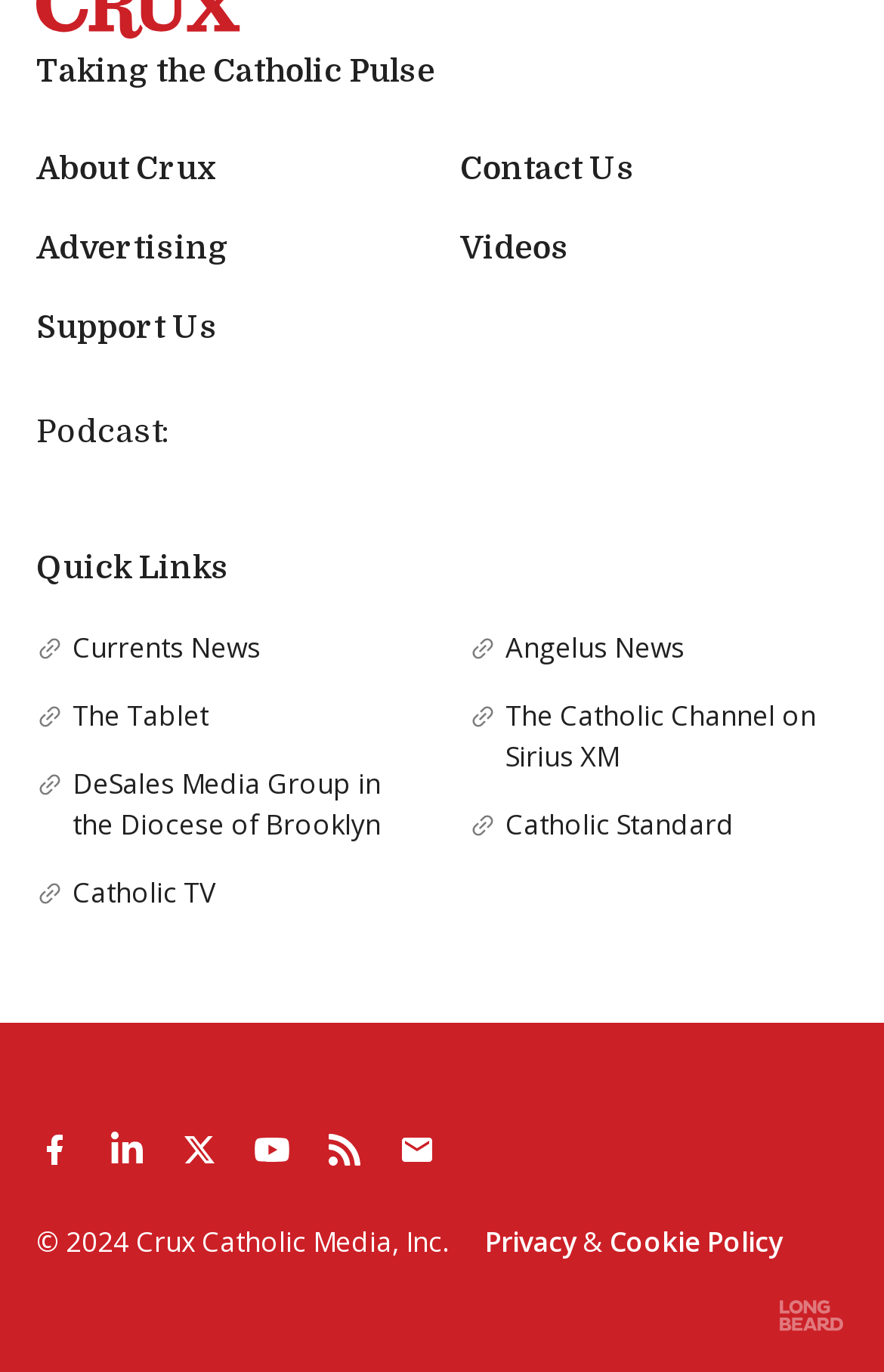Identify the bounding box coordinates of the clickable section necessary to follow the following instruction: "Listen to Apple Podcasts". The coordinates should be presented as four float numbers from 0 to 1, i.e., [left, top, right, bottom].

[0.231, 0.299, 0.292, 0.332]